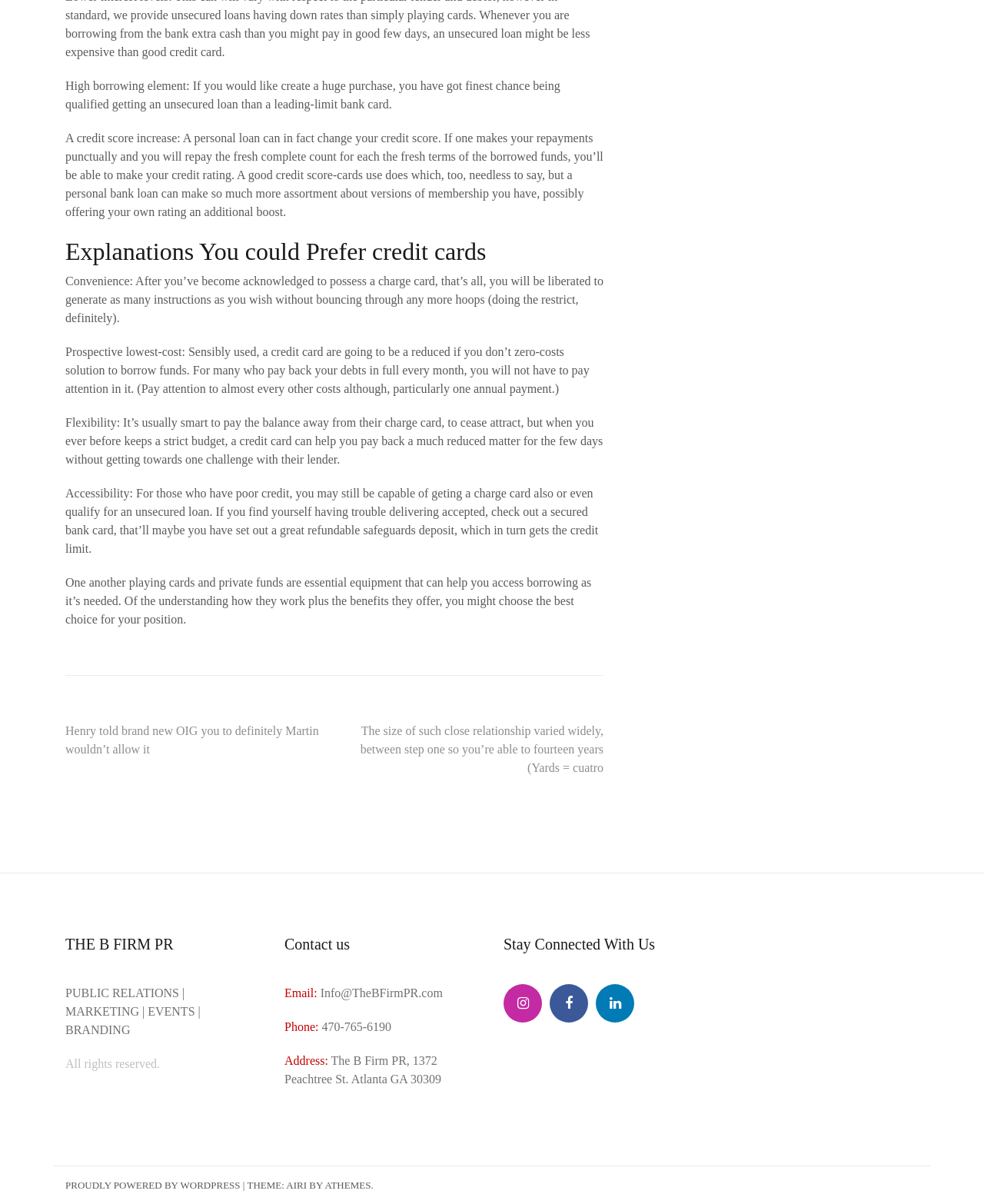Pinpoint the bounding box coordinates of the clickable area needed to execute the instruction: "Check 'THE B FIRM PR'". The coordinates should be specified as four float numbers between 0 and 1, i.e., [left, top, right, bottom].

[0.066, 0.776, 0.266, 0.792]